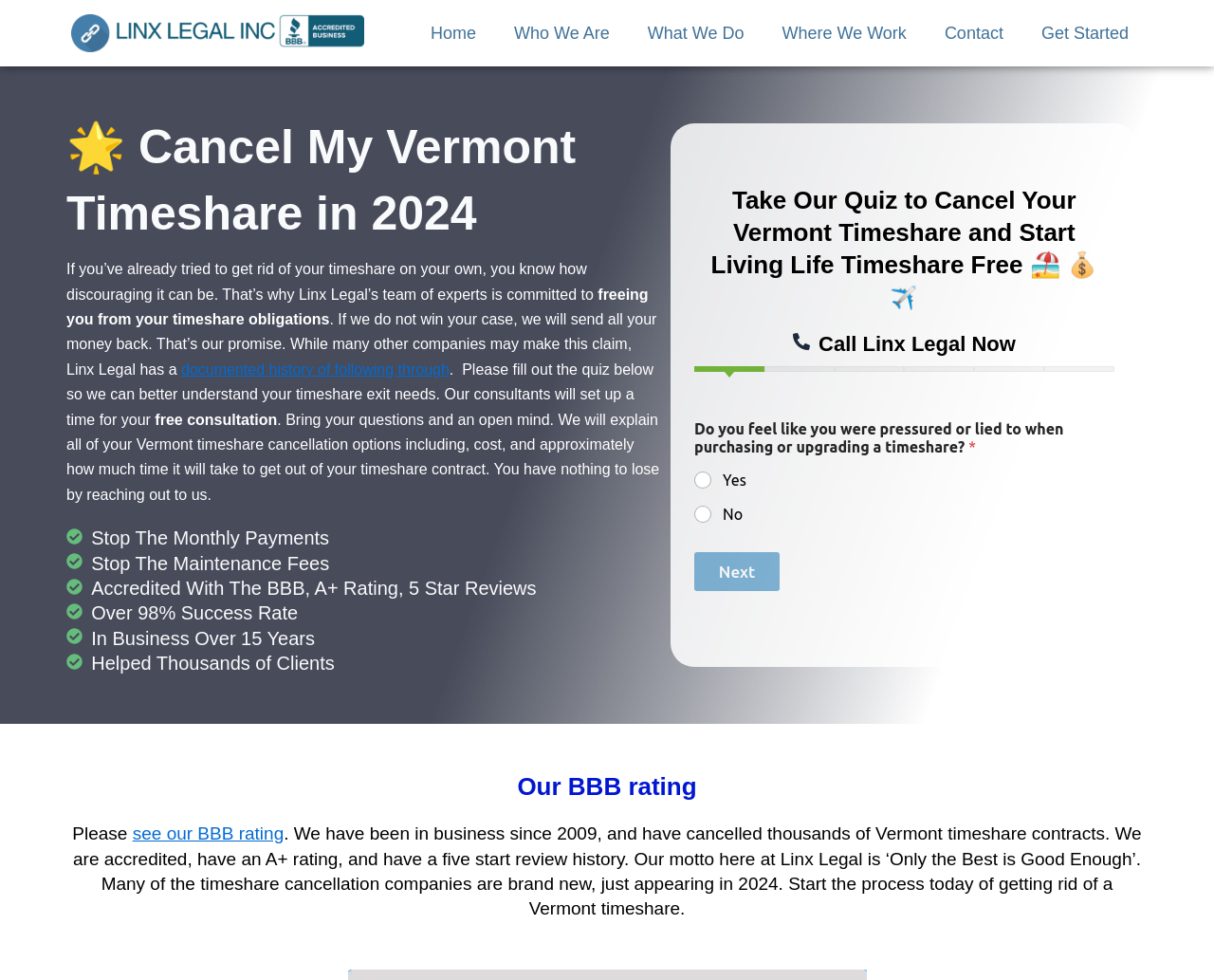What is the success rate of Linx Legal in cancelling timeshares?
Examine the image and give a concise answer in one word or a short phrase.

Over 98%